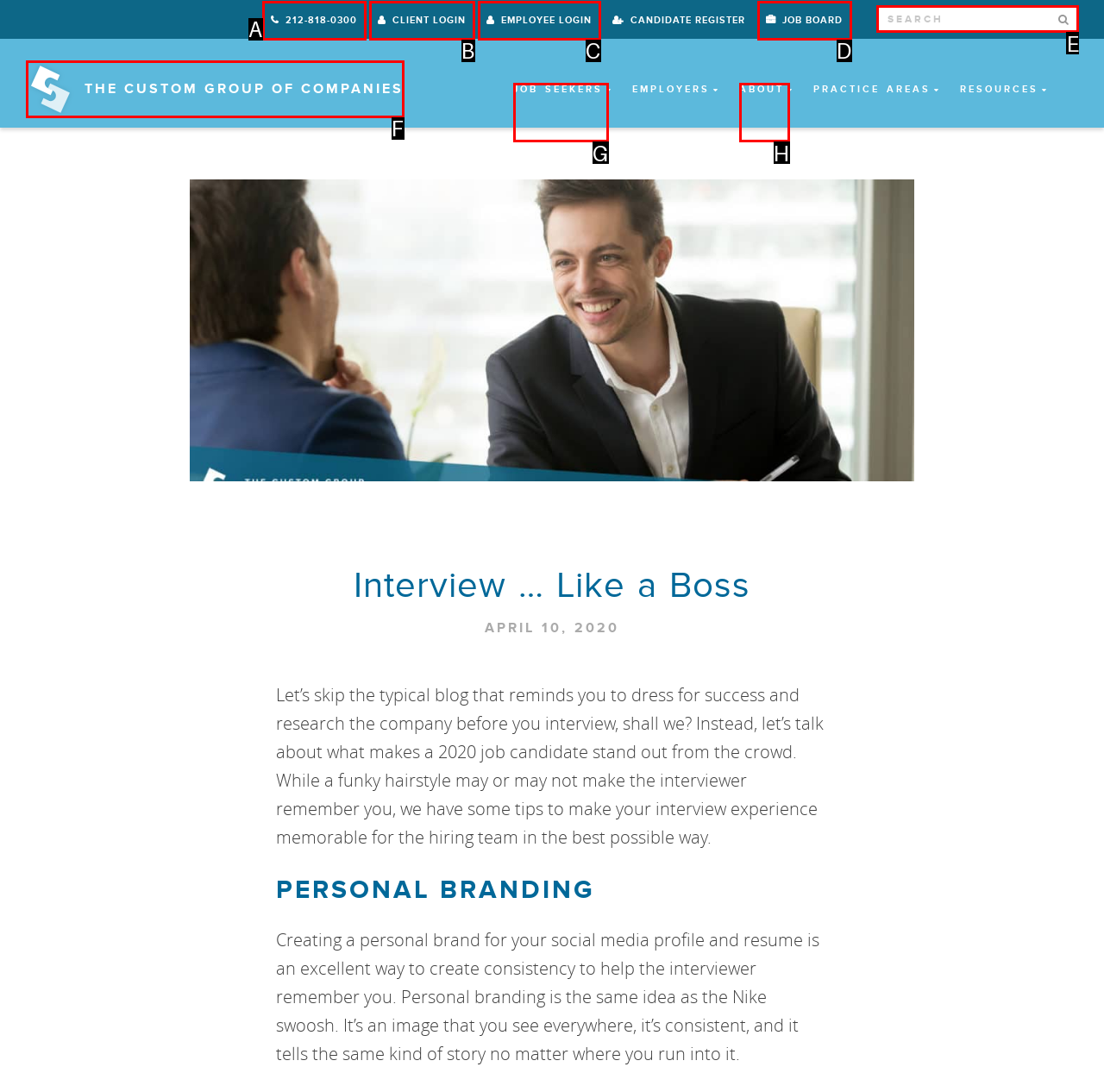Find the correct option to complete this instruction: Search for jobs. Reply with the corresponding letter.

E